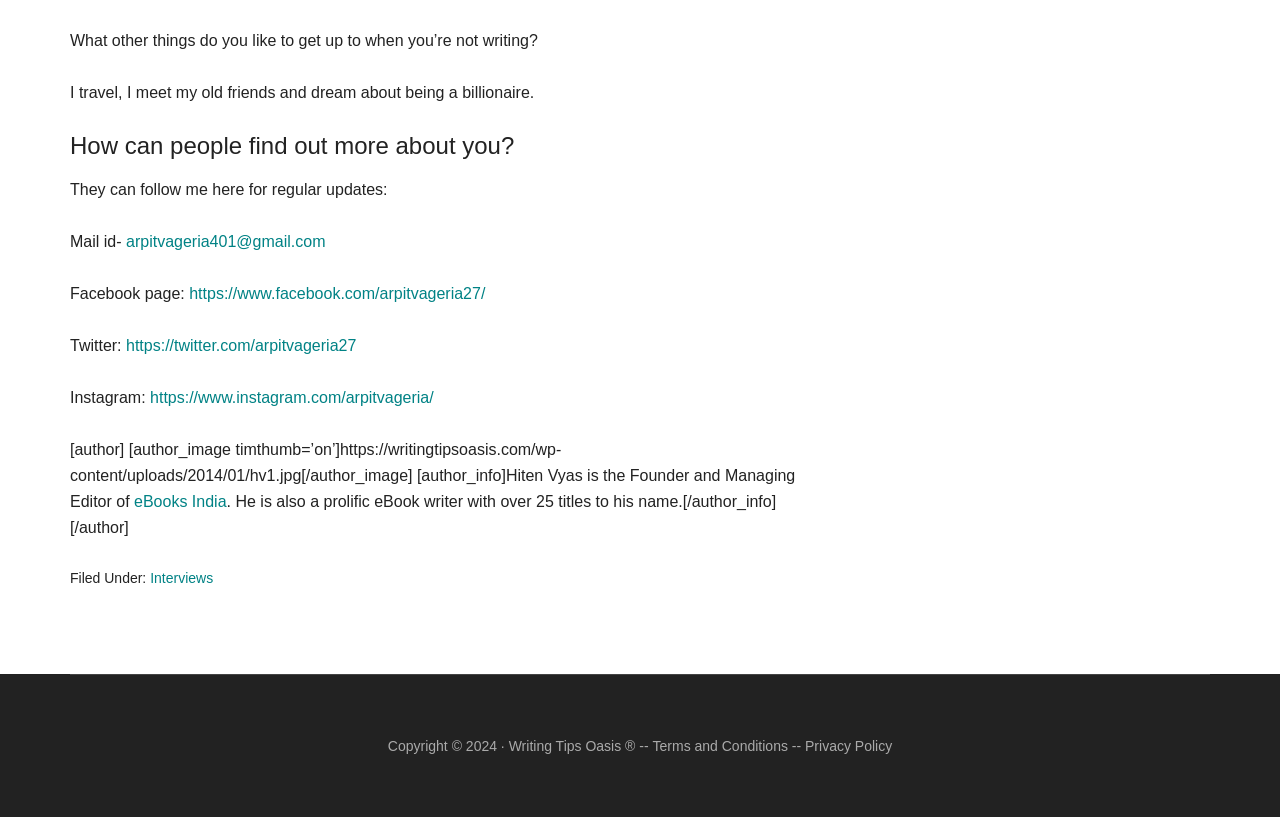Identify the bounding box coordinates of the specific part of the webpage to click to complete this instruction: "View the author's Instagram profile".

[0.117, 0.476, 0.339, 0.497]